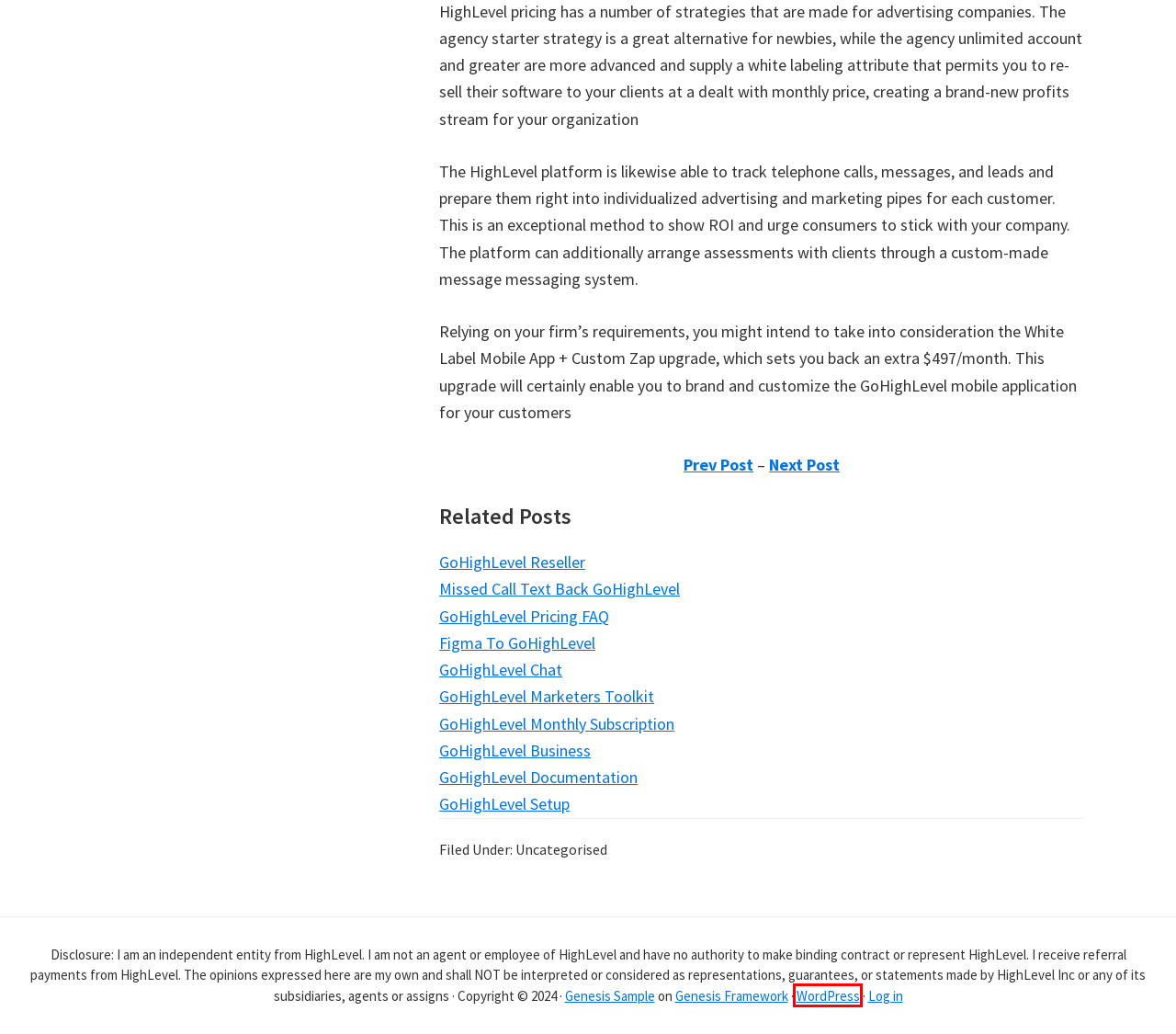Look at the screenshot of a webpage where a red rectangle bounding box is present. Choose the webpage description that best describes the new webpage after clicking the element inside the red bounding box. Here are the candidates:
A. GoHighLevel Setup – All The Details!
B. Genesis Framework – Supports HTML5 & Responsive Design
C. GoHighLevel Booking Bot – All The Details!
D. Blog Tool, Publishing Platform, and CMS – WordPress.org
E. GoHighLevel Reseller – All The Details!
F. Figma To GoHighLevel – All The Details!
G. GoHighLevel Pricing FAQ – All The Details!
H. GoHighLevel Marketers Toolkit – All The Details!

D